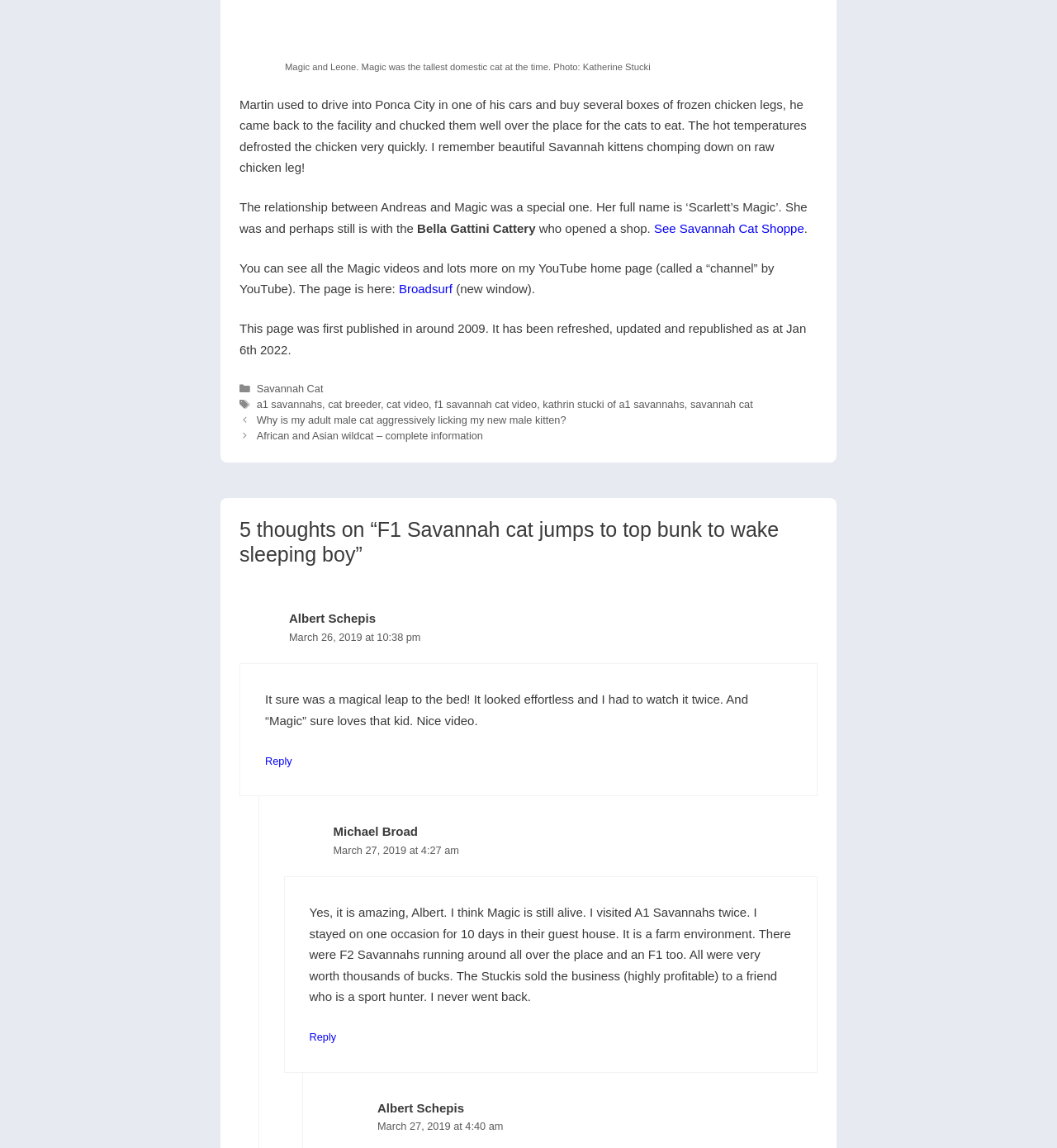Locate the bounding box coordinates of the clickable area needed to fulfill the instruction: "Visit the YouTube channel Broadsurf".

[0.377, 0.246, 0.428, 0.258]